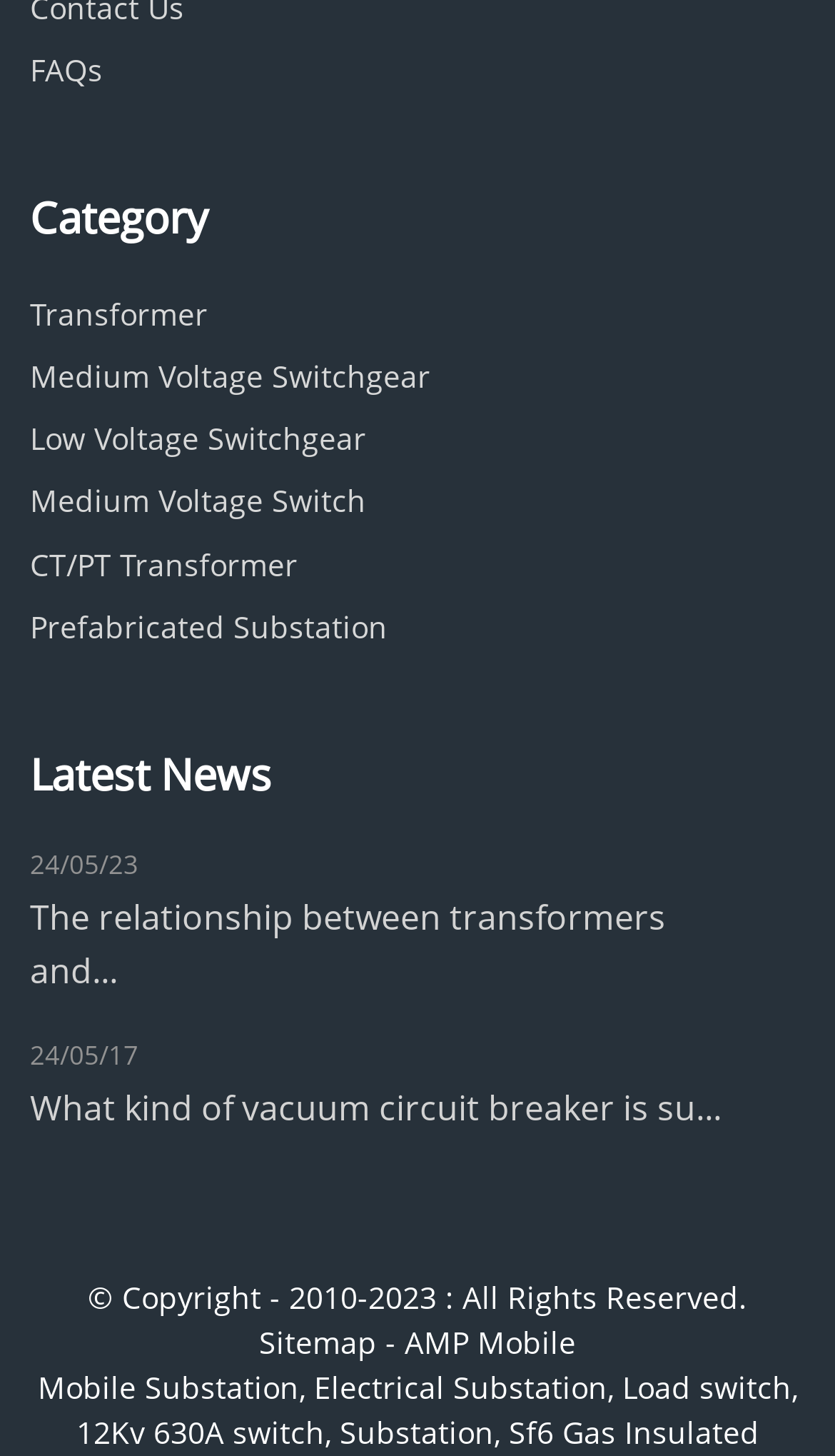Find the bounding box coordinates of the clickable element required to execute the following instruction: "Learn about Load switch". Provide the coordinates as four float numbers between 0 and 1, i.e., [left, top, right, bottom].

[0.745, 0.939, 0.947, 0.967]